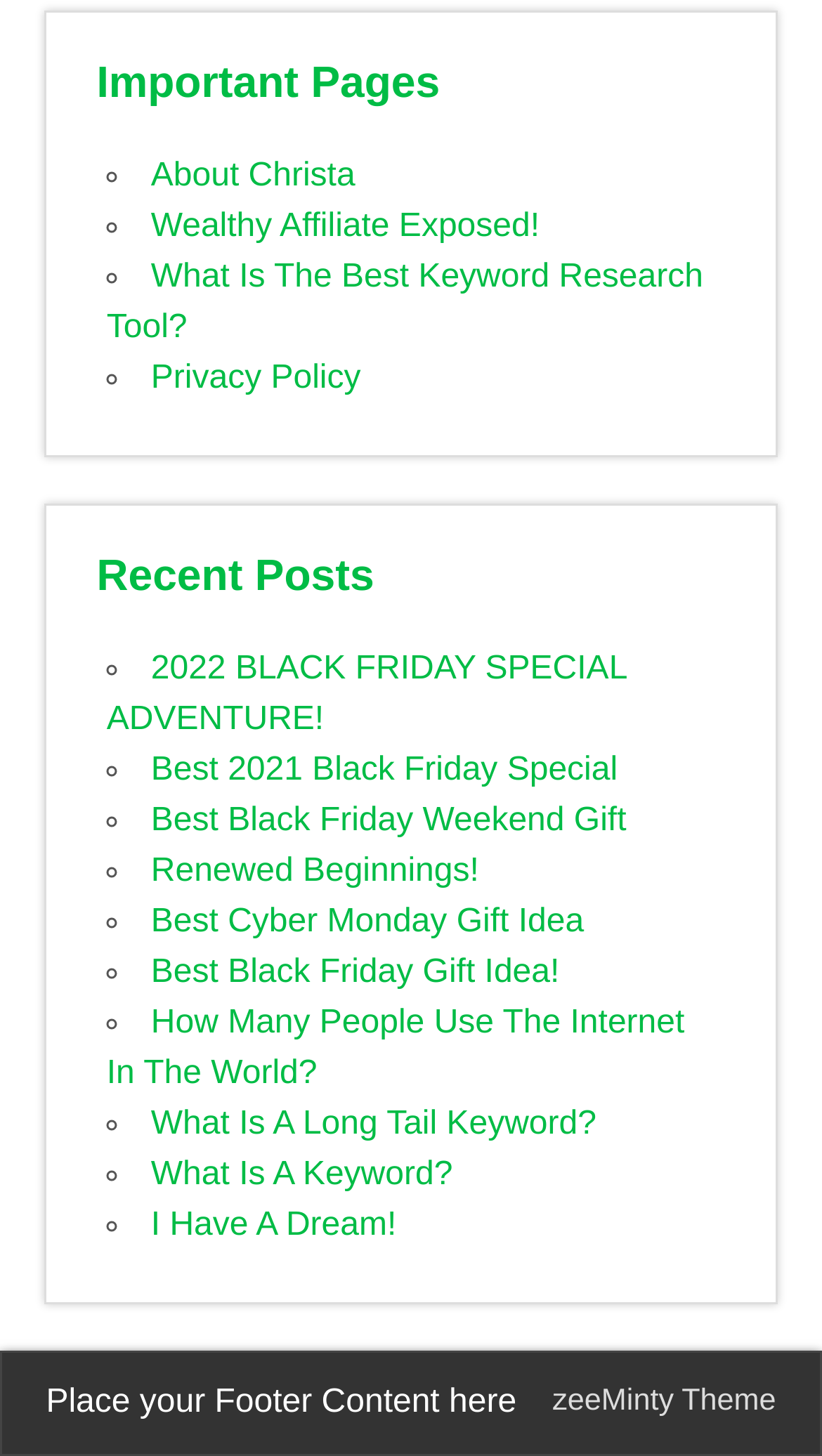Given the element description, predict the bounding box coordinates in the format (top-left x, top-left y, bottom-right x, bottom-right y). Make sure all values are between 0 and 1. Here is the element description: About Christa

[0.184, 0.109, 0.432, 0.133]